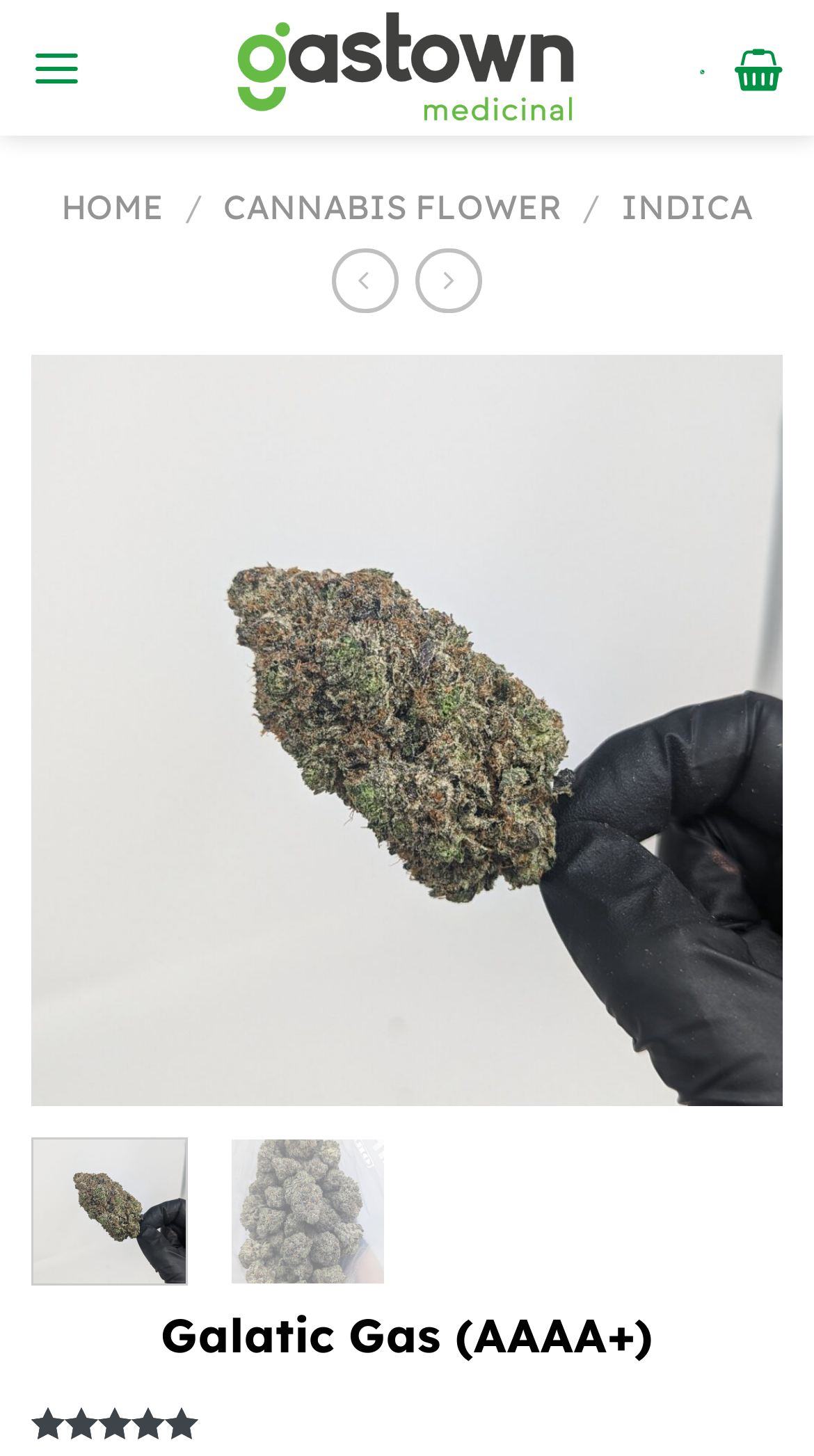Identify the bounding box coordinates for the region to click in order to carry out this instruction: "View Galatic Gas product details". Provide the coordinates using four float numbers between 0 and 1, formatted as [left, top, right, bottom].

[0.038, 0.485, 0.962, 0.514]